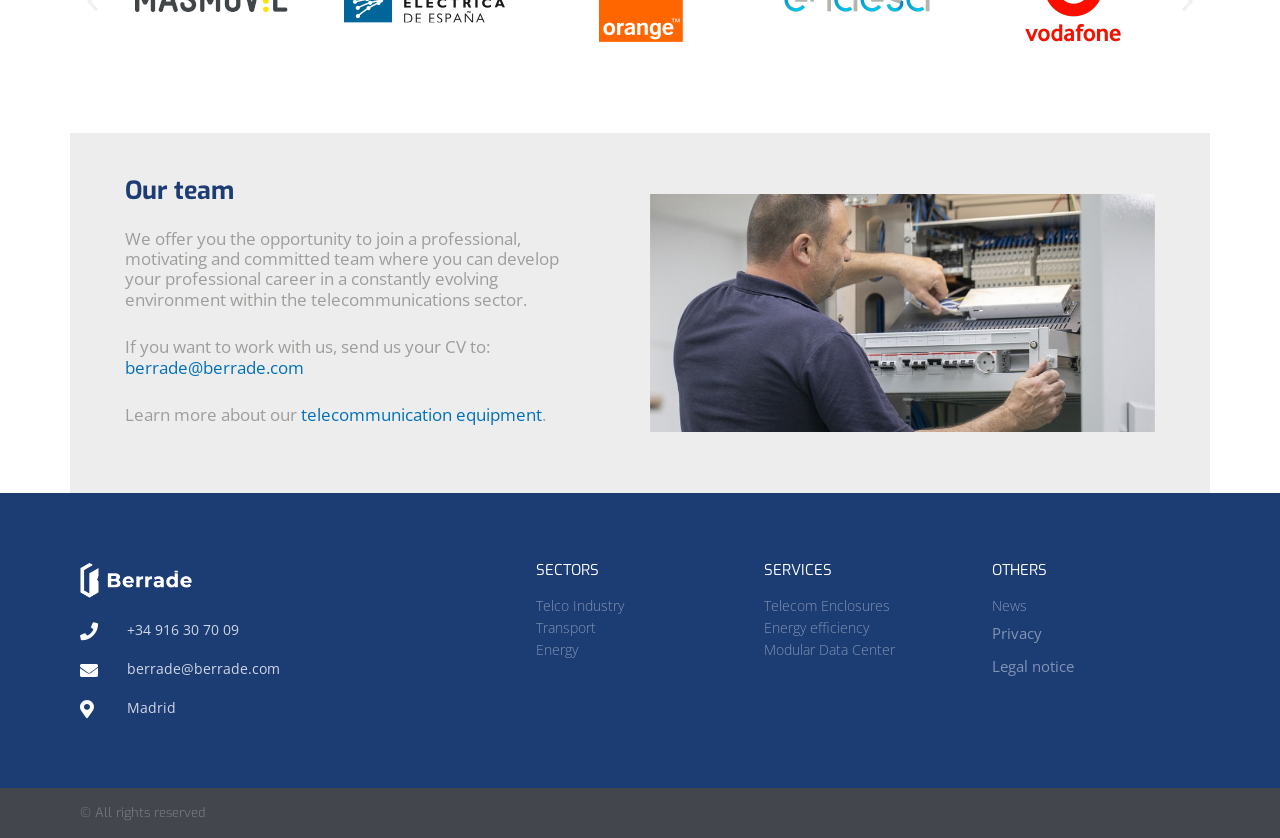Please mark the clickable region by giving the bounding box coordinates needed to complete this instruction: "View Telco Industry".

[0.419, 0.714, 0.581, 0.734]